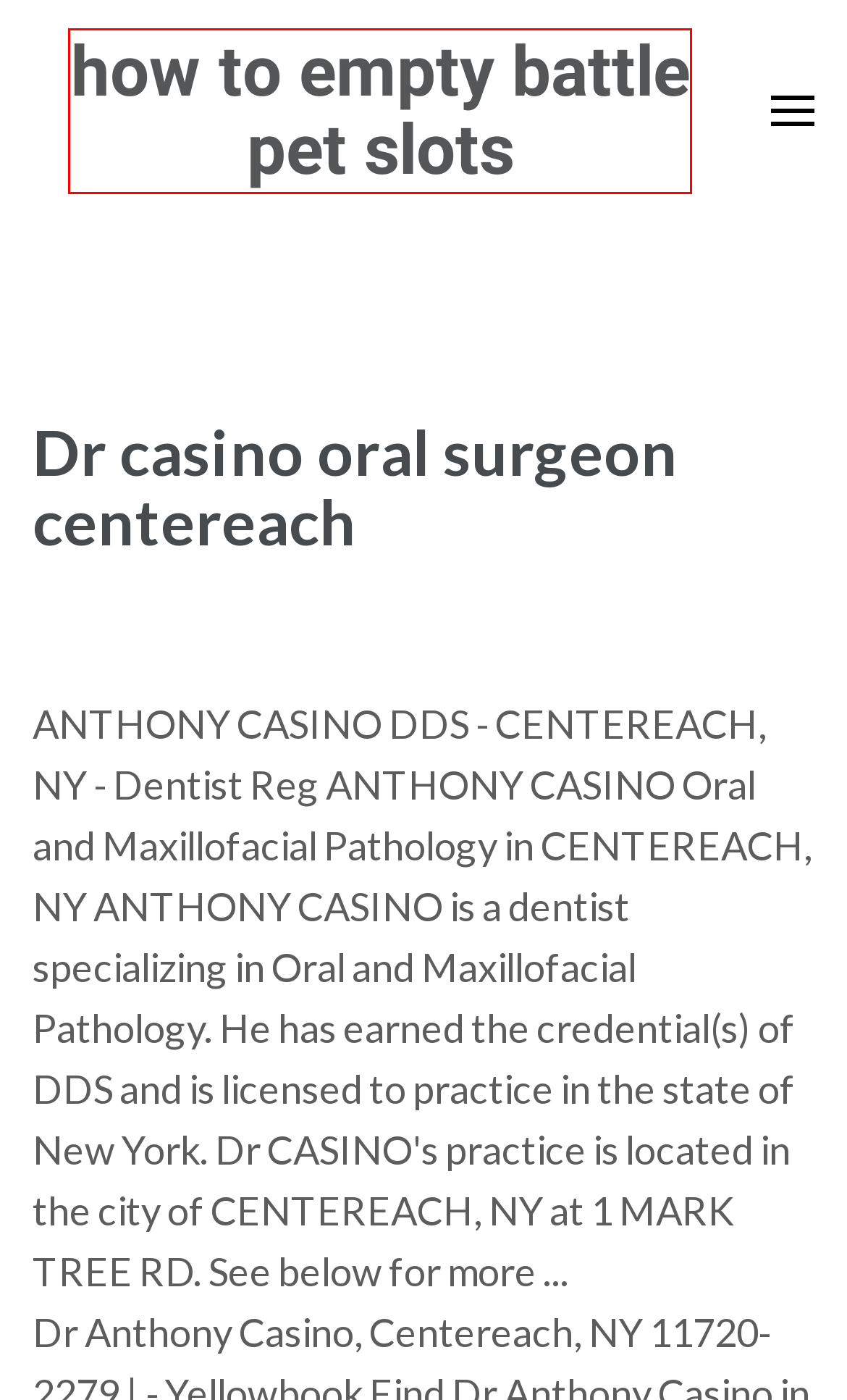You have been given a screenshot of a webpage with a red bounding box around a UI element. Select the most appropriate webpage description for the new webpage that appears after clicking the element within the red bounding box. The choices are:
A. Hp tape library mail slot szivq
B. Ethernet llc rrzrz
C. Texas holdem rank of hands printable jmqpi
D. How to slot machines payout prdnz
E. New years eve casino packages bgzhv
F. how to empty battle pet slots - xbetvgey.web.app
G. Casino saint paul les dax poker dvfun
H. max bet casino online - casino777bkaw.web.app

F